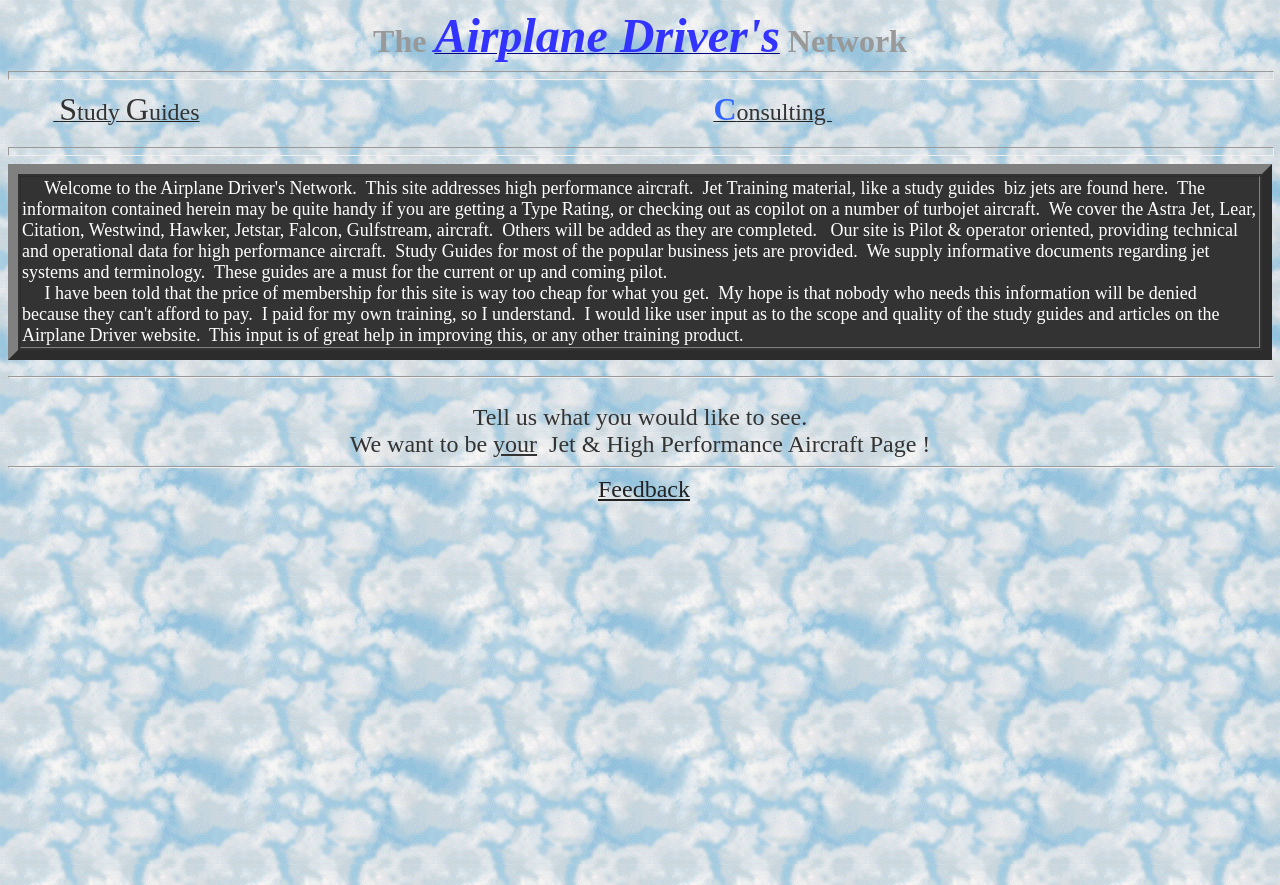Determine the bounding box for the described UI element: "Study Guides".

[0.042, 0.12, 0.156, 0.139]